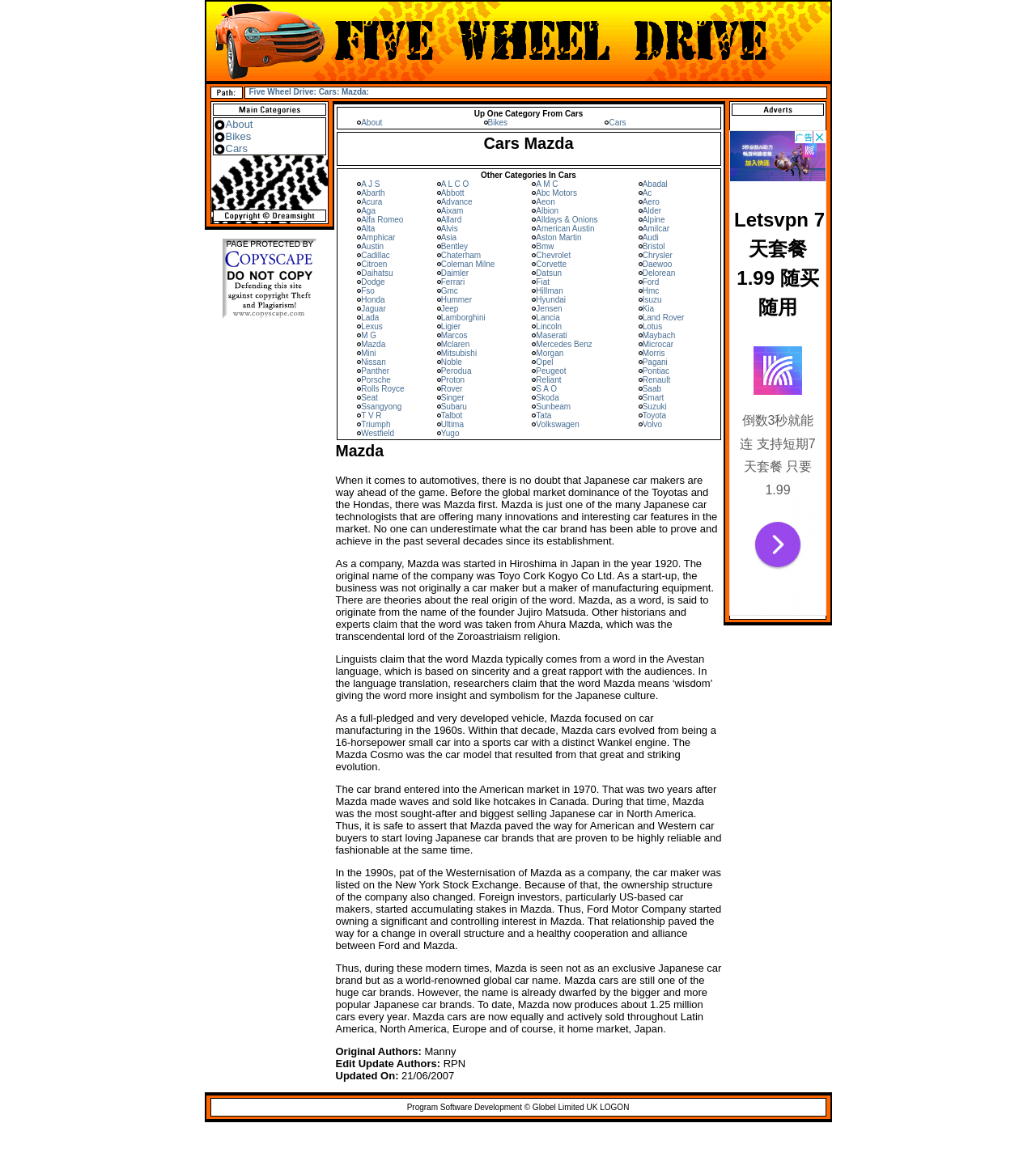Determine the bounding box coordinates of the clickable element to achieve the following action: 'Click on the 'Cars' link'. Provide the coordinates as four float values between 0 and 1, formatted as [left, top, right, bottom].

[0.218, 0.123, 0.239, 0.134]